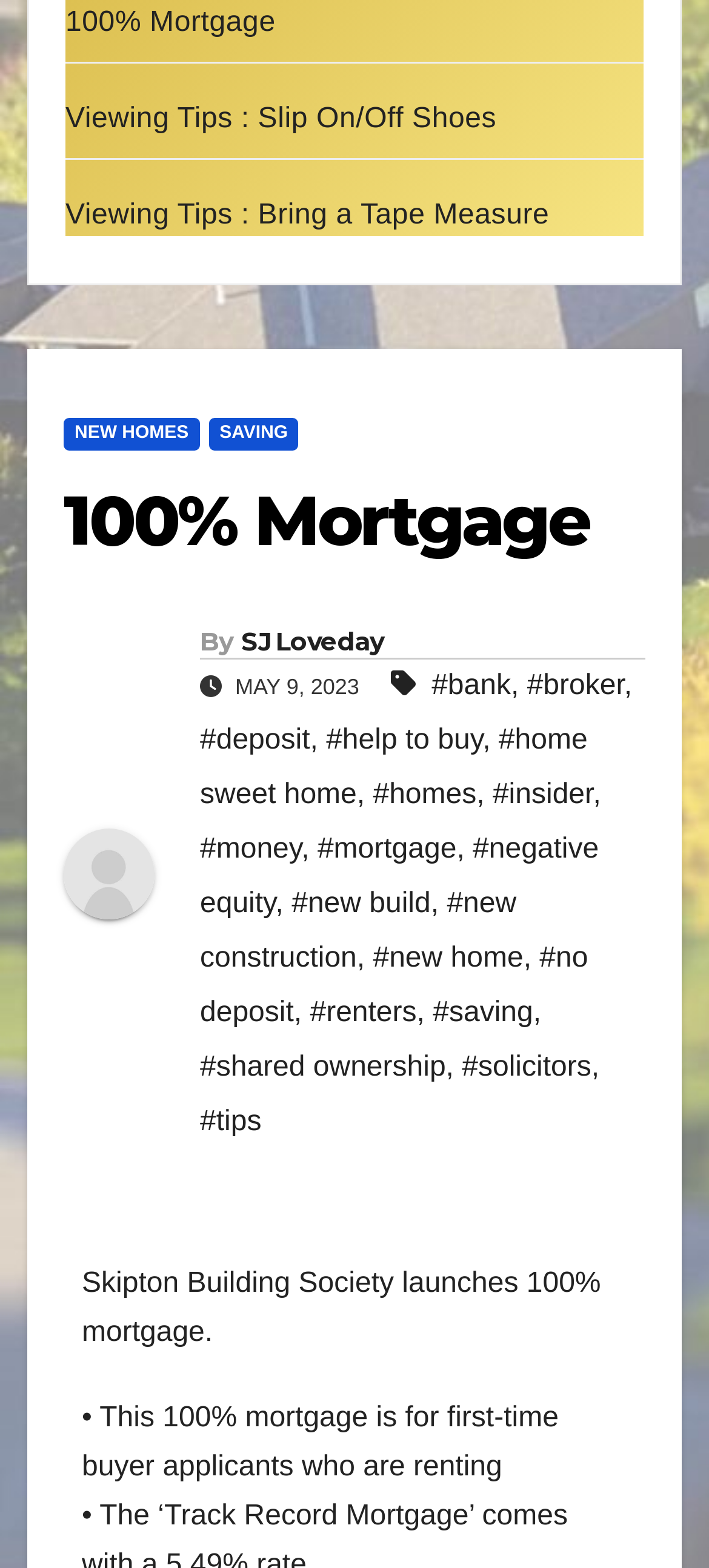Please find the bounding box coordinates for the clickable element needed to perform this instruction: "Follow '#mortgage' tag".

[0.448, 0.532, 0.644, 0.552]